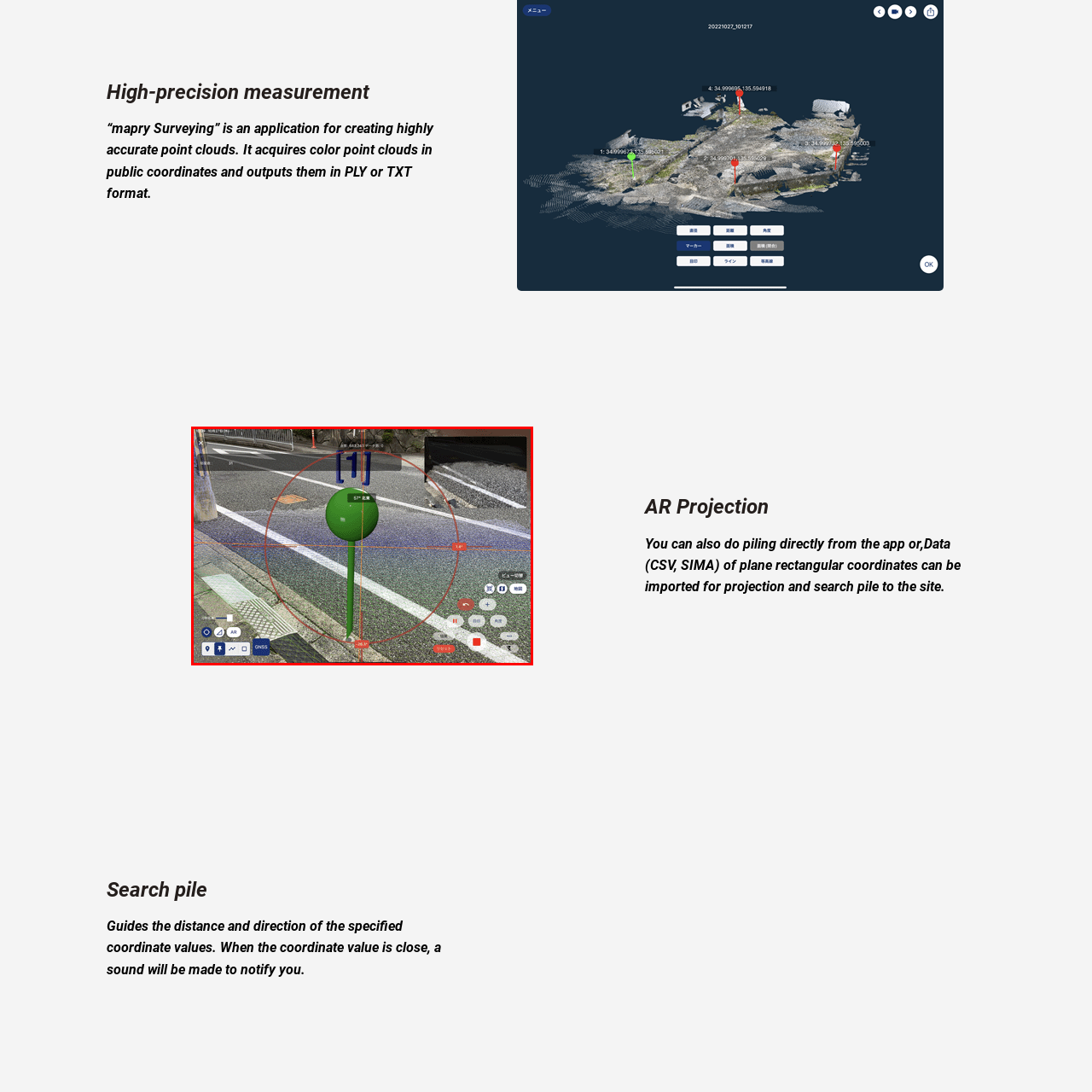Provide a detailed account of the visual content within the red-outlined section of the image.

The image showcases an augmented reality (AR) interface from the "mapry Surveying" application, designed for high-precision measurements and point cloud creation. In the foreground, a vibrant green marker is prominently displayed, indicating a specific point of interest within the real-world environment. This marker is situated within a circular grid, featuring red crosshairs that help users align and visualize their target coordinates accurately. 

The interface also displays coordinate data at the top: “[1]” and “5°２’北,” signifying the location's angle and perhaps its designation or label. Beneath the marker, additional information is provided, including angular coordinates, displaying a horizontal reading of “1.4°” and a vertical reading of “-26.8°,” guiding users in orienting the marker precisely in relation to the surrounding environment.

In the background, urban elements such as a road, sidewalk, and barriers are visible, emphasizing the application's practical use in surveying tasks, notably in public spaces. The bottom of the image features navigation and functionality controls, enhancing user interaction with the AR feature and allowing for data adjustments and input. Overall, this image illustrates a sophisticated application of technology in surveying, merging digital data with real-world contexts effectively.